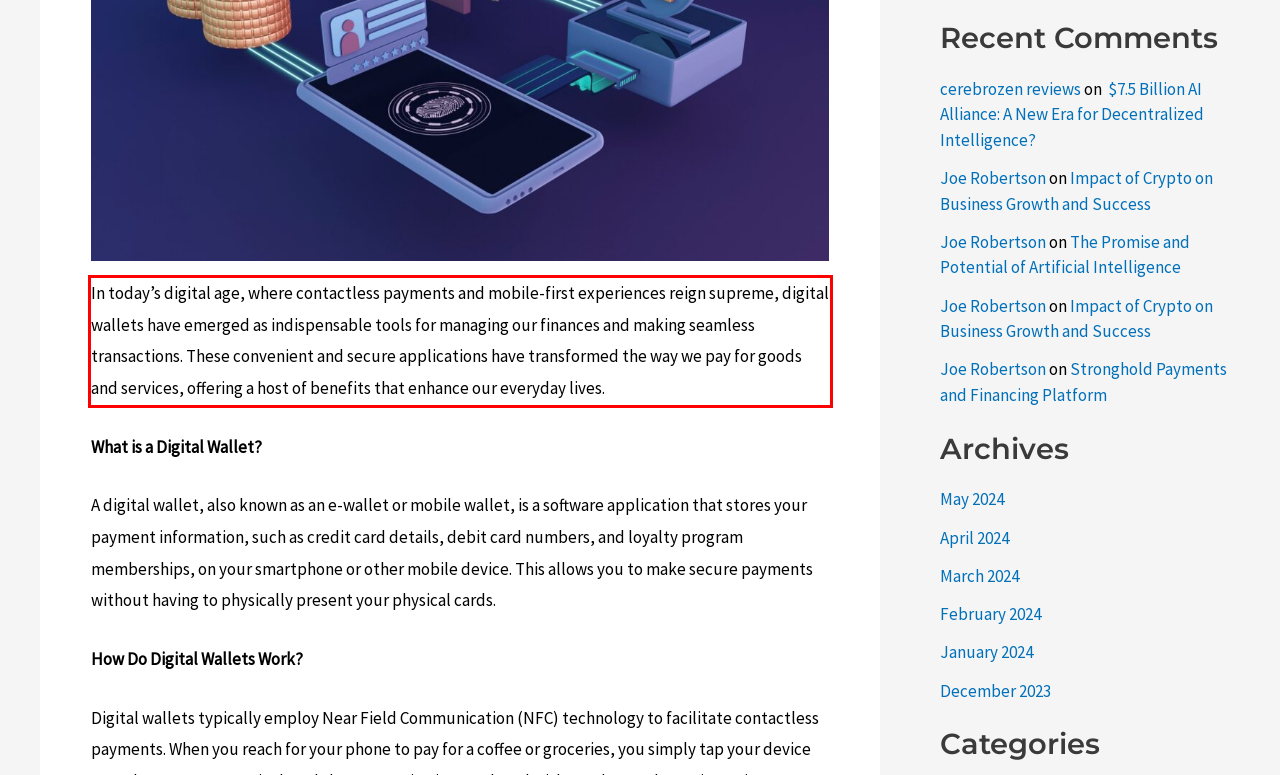You have a screenshot of a webpage with a UI element highlighted by a red bounding box. Use OCR to obtain the text within this highlighted area.

In today’s digital age, where contactless payments and mobile-first experiences reign supreme, digital wallets have emerged as indispensable tools for managing our finances and making seamless transactions. These convenient and secure applications have transformed the way we pay for goods and services, offering a host of benefits that enhance our everyday lives.